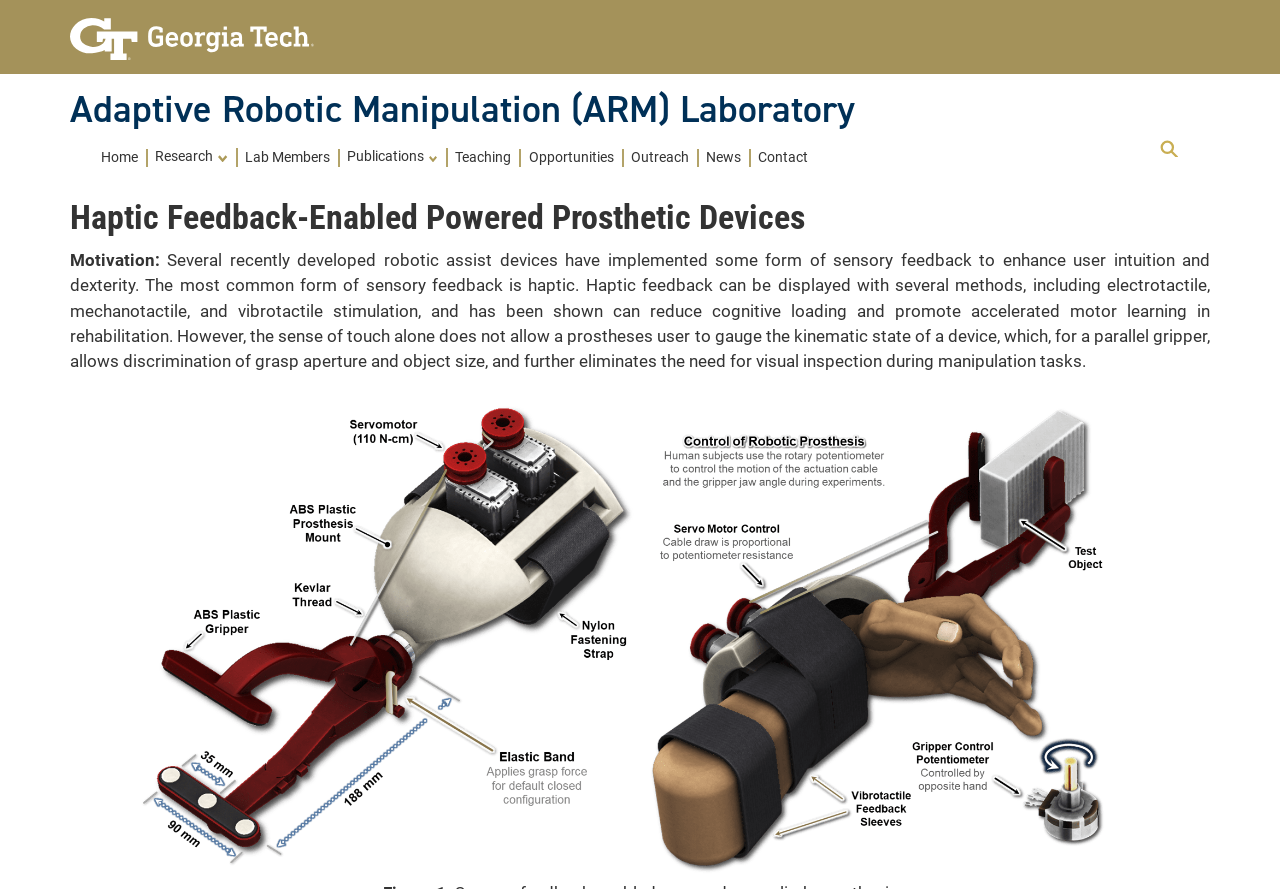Identify the bounding box for the UI element specified in this description: "Lab Members". The coordinates must be four float numbers between 0 and 1, formatted as [left, top, right, bottom].

[0.186, 0.167, 0.265, 0.188]